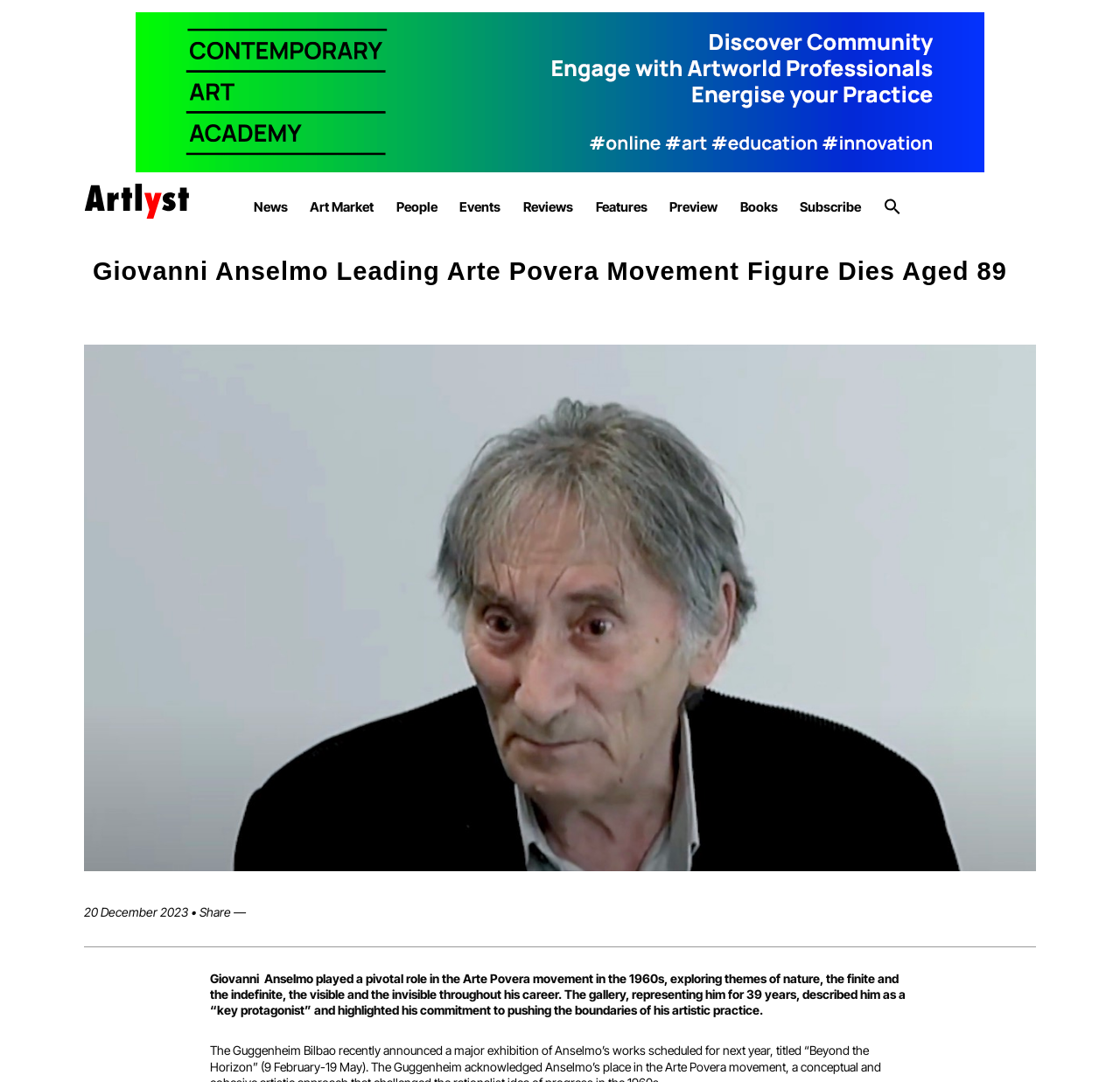Find and provide the bounding box coordinates for the UI element described with: "Art Market".

[0.277, 0.184, 0.334, 0.199]